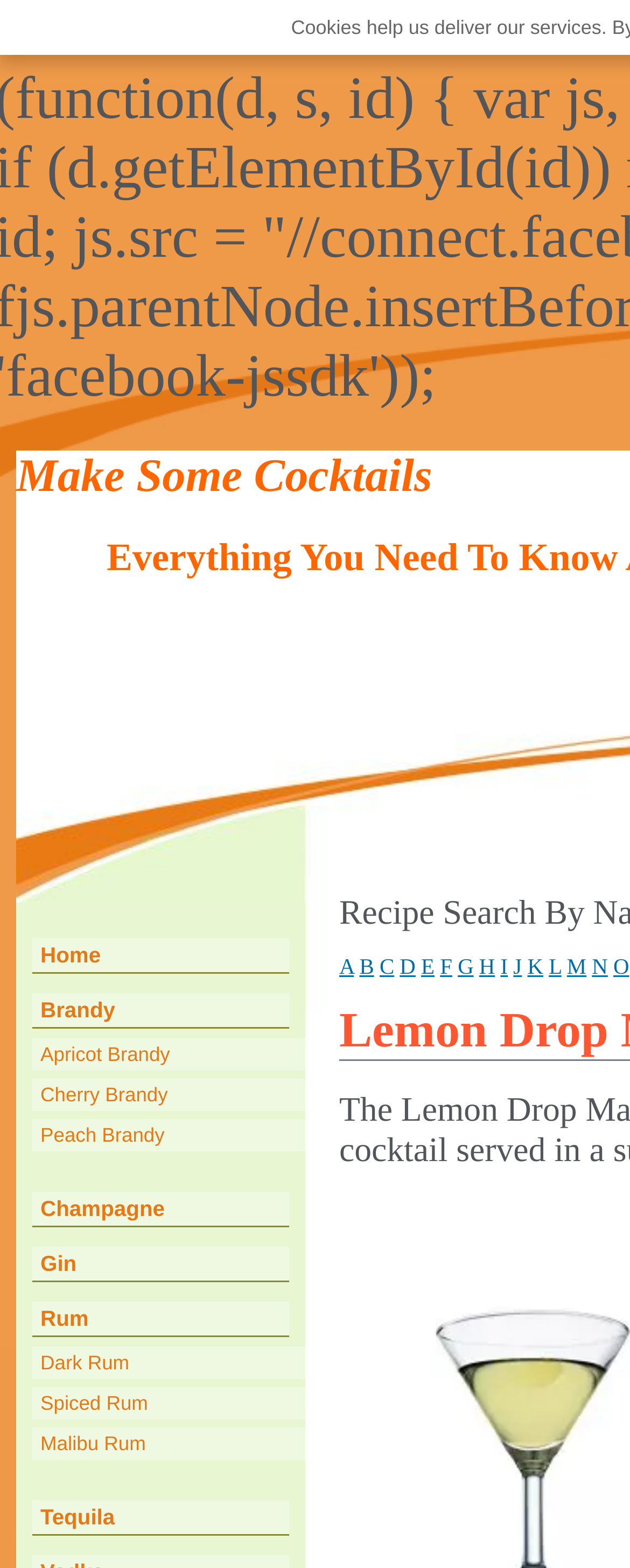Find and generate the main title of the webpage.

Lemon Drop Martini Recipe